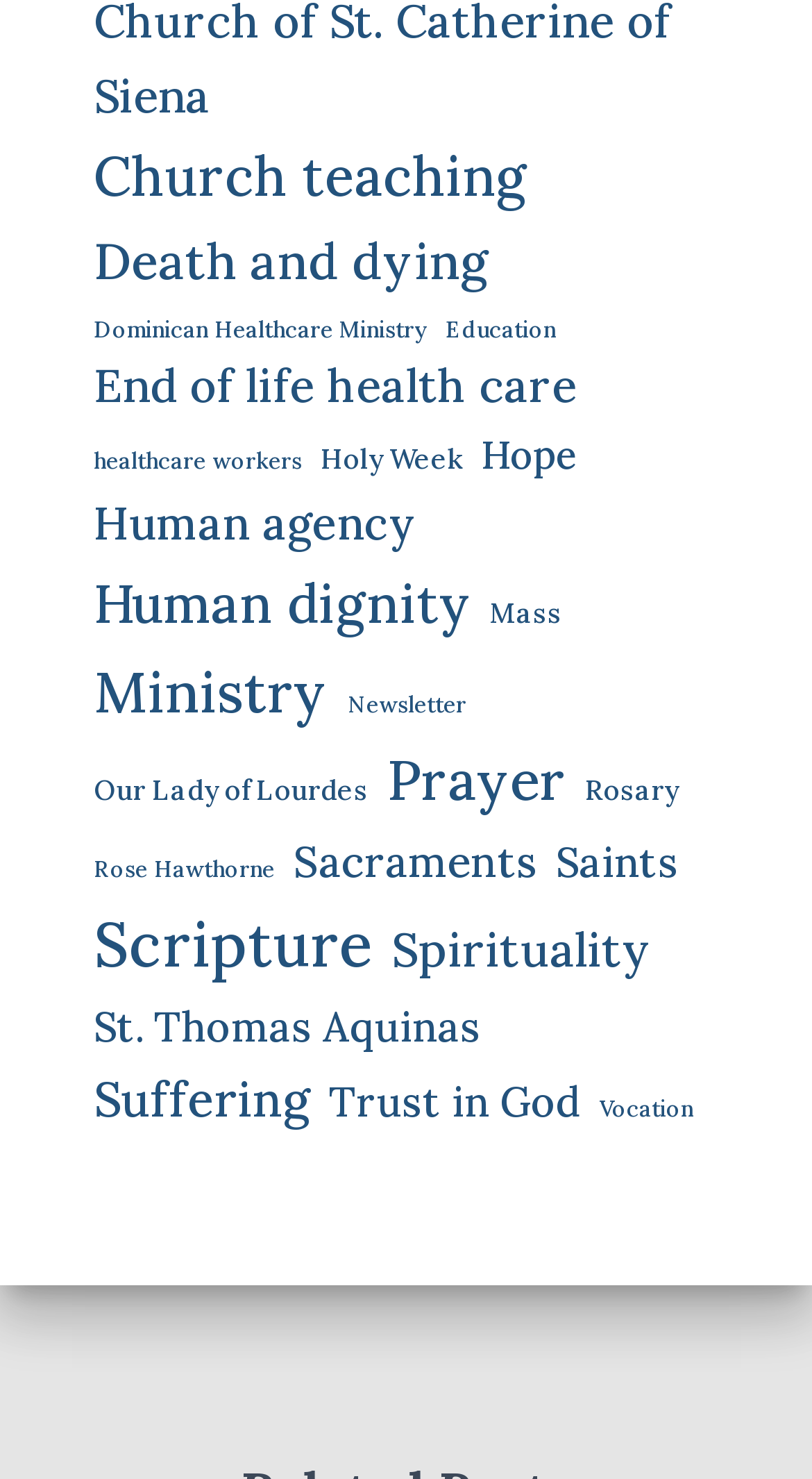How many items are related to 'Hope'?
Look at the screenshot and respond with a single word or phrase.

6